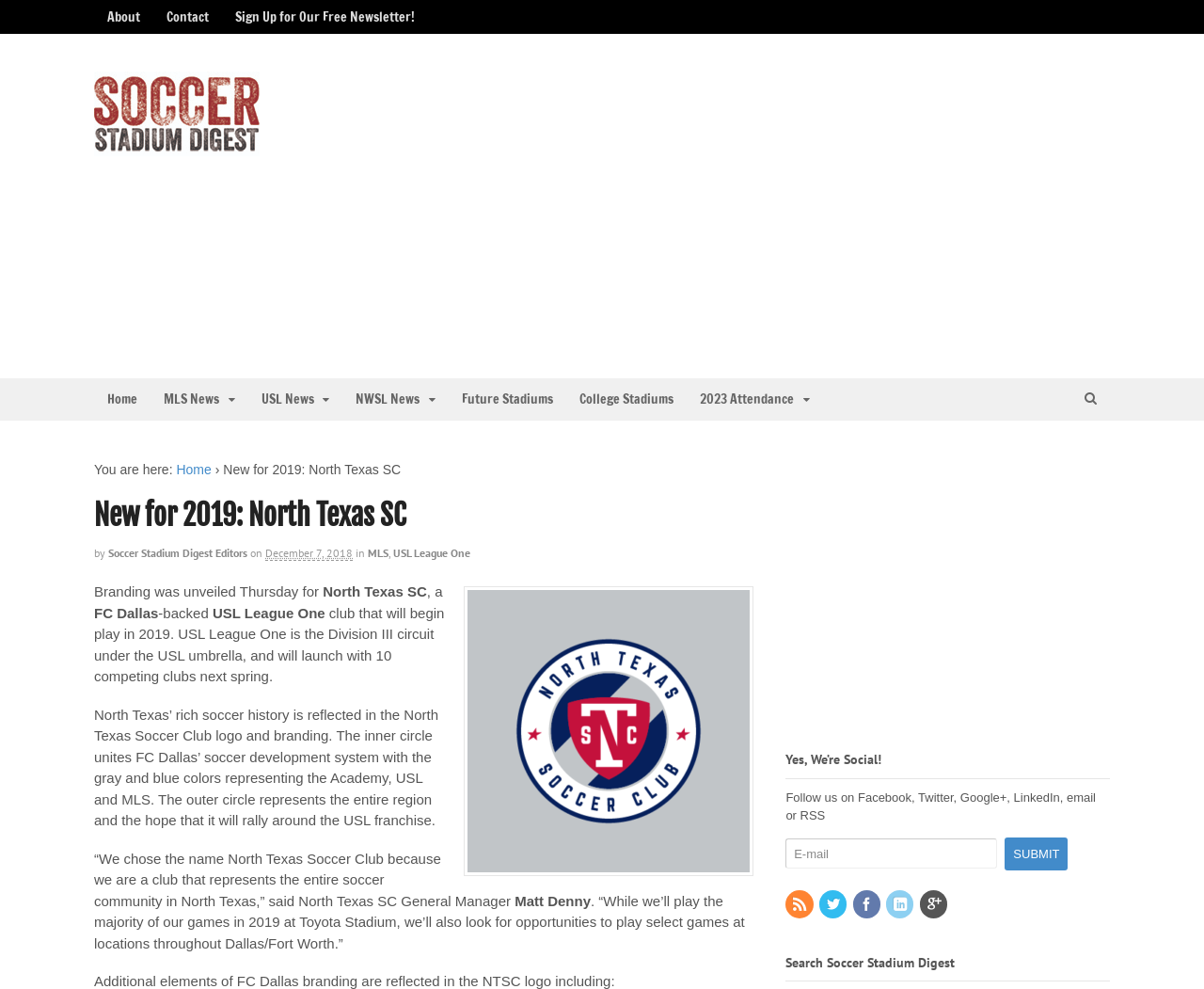Kindly determine the bounding box coordinates of the area that needs to be clicked to fulfill this instruction: "Click on the 'About' link".

[0.078, 0.0, 0.127, 0.035]